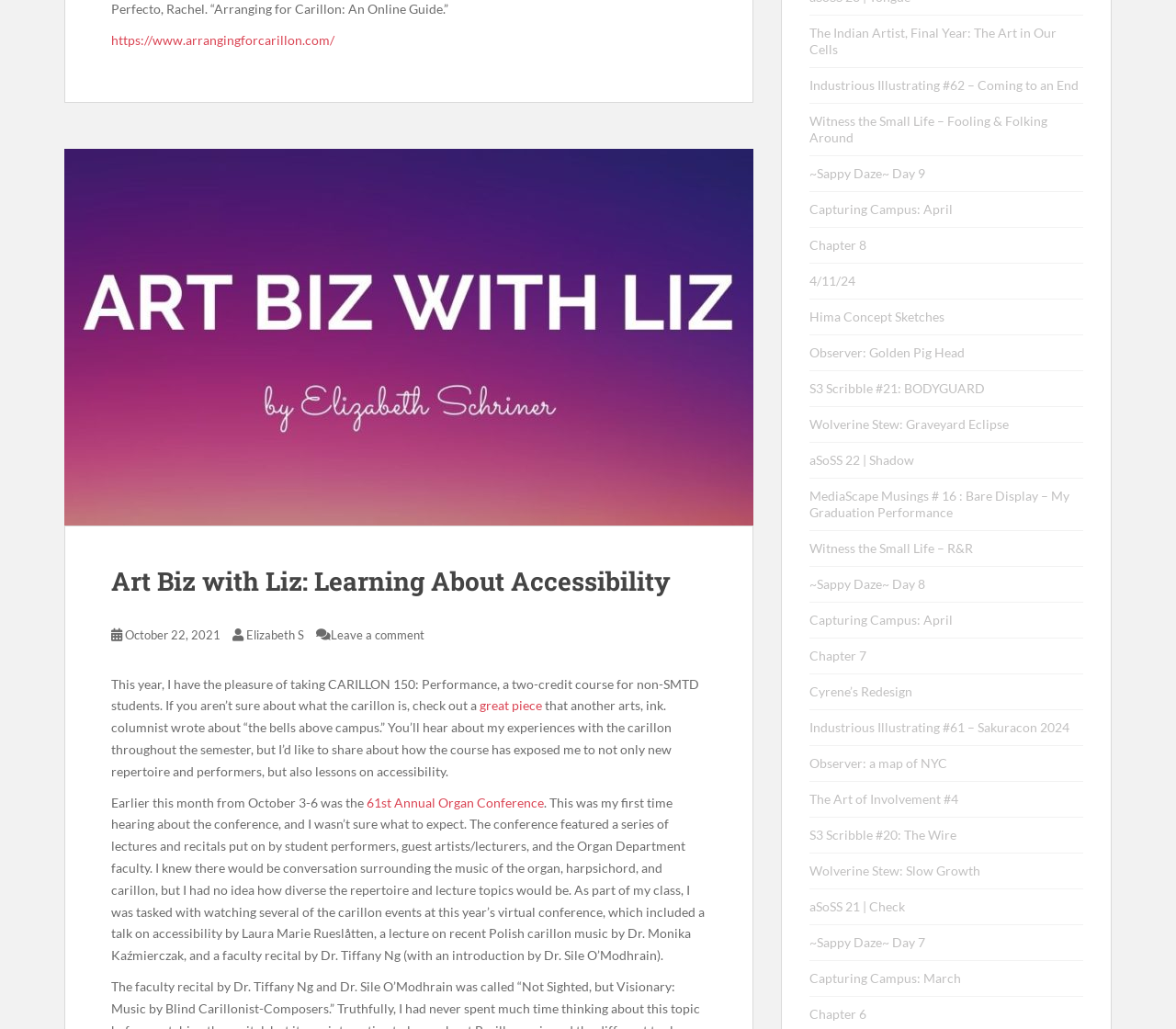What is the title of the blog post?
Based on the screenshot, answer the question with a single word or phrase.

Art Biz with Liz: Learning About Accessibility